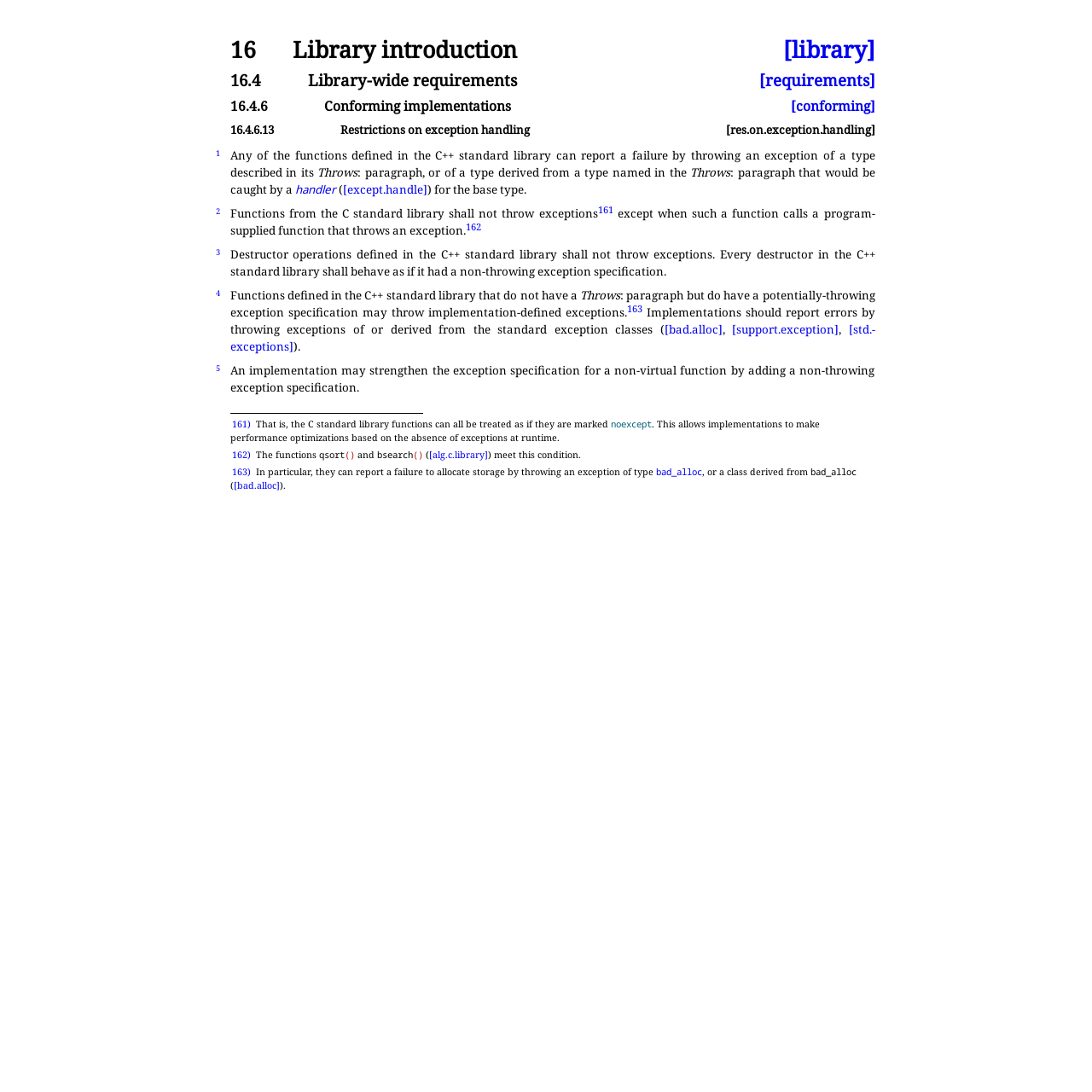Answer the following query concisely with a single word or phrase:
What is the exception type that can be thrown by functions like qsort and bsearch?

bad_alloc